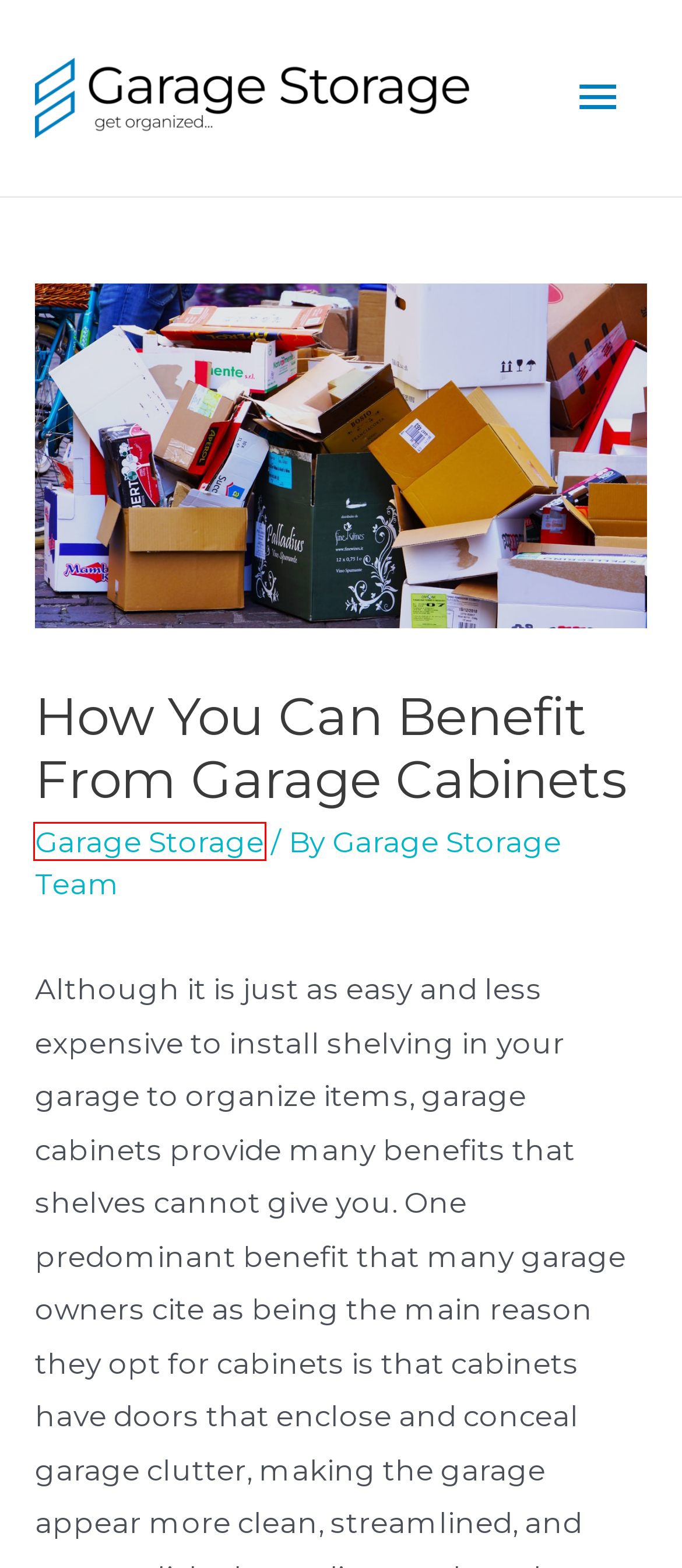You have been given a screenshot of a webpage, where a red bounding box surrounds a UI element. Identify the best matching webpage description for the page that loads after the element in the bounding box is clicked. Options include:
A. Which Colour Would Work Best for a Garage Wall
B. How Can You Create a Pet-Friendly Space in Your Garage?
C. Garage Storage  |
D. Garage Organisation Solutions for Pet Owners
E. How to Maximize the Space in Your Garage
F. What Is the Best Way to Store Paint in a Storage Garage?
G. Garage Storage Team |
H. How to Build a Garage Storage Loft

C